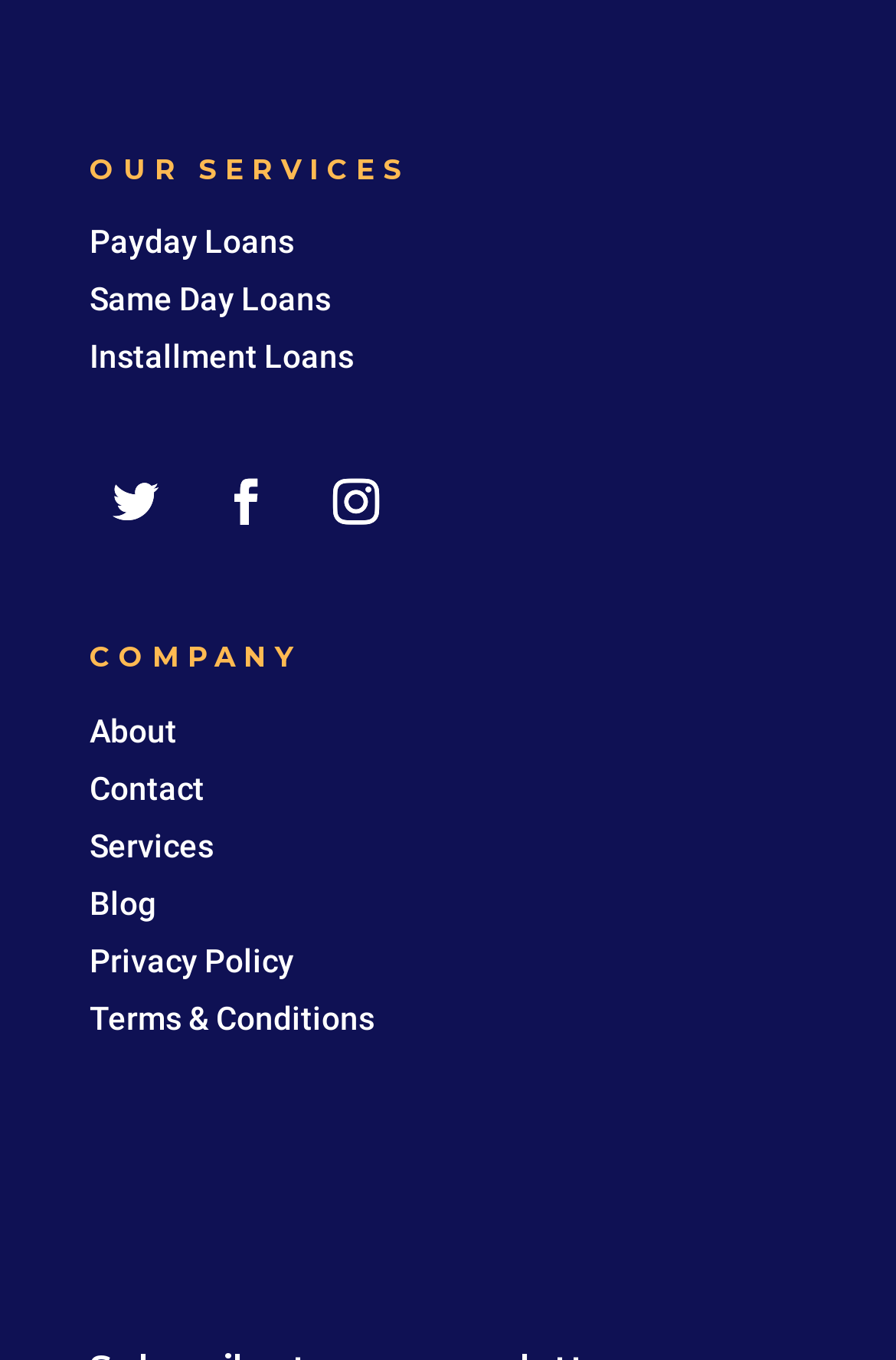Indicate the bounding box coordinates of the clickable region to achieve the following instruction: "Learn about Installment Loans."

[0.1, 0.249, 0.395, 0.276]